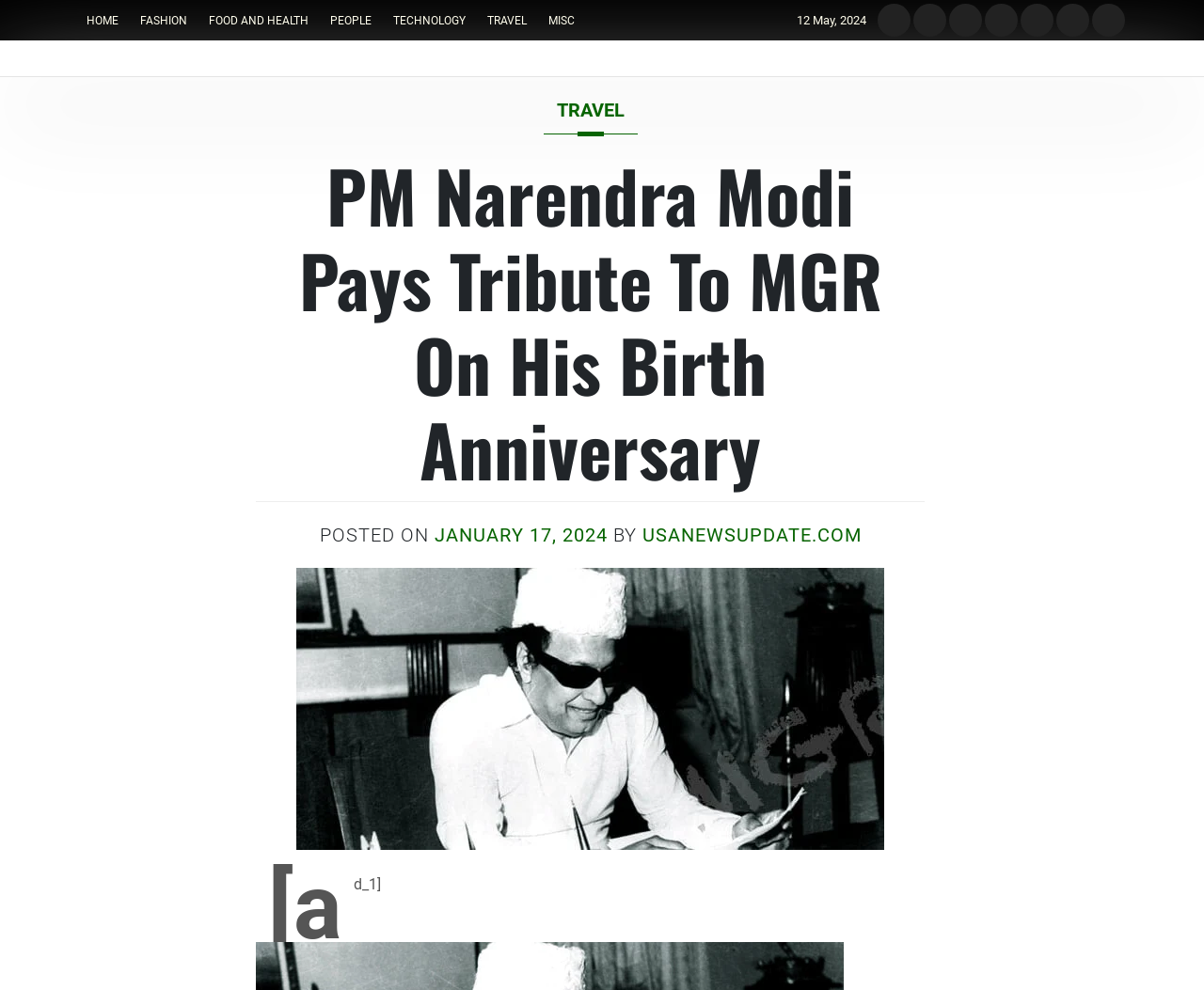Give a detailed explanation of the elements present on the webpage.

The webpage is about PM Narendra Modi paying tribute to MGR on his birth anniversary. At the top left, there are seven links: HOME, FASHION, FOOD AND HEALTH, PEOPLE, TECHNOLOGY, TRAVEL, and MISC, arranged horizontally. Below these links, there is a date "12 May, 2024" displayed. 

To the right of the date, there are seven more links: Home, Fashion, Food and Health, People, Technology, Travel, and Misc, which are duplicates of the previous ones. 

The main content of the webpage is a header section that spans across the page, containing a link to the TRAVEL category at the top left. Below the link, there is a heading that reads "PM Narendra Modi Pays Tribute To MGR On His Birth Anniversary". 

Under the heading, there is a section with the text "POSTED ON" followed by a link to the date "JANUARY 17, 2024", which also contains a time element. Next to the date, there is the text "BY" followed by a link to "USANEWSUPDATE.COM". 

At the bottom left of the page, there is a static text "[ad_1]" which is likely an advertisement.